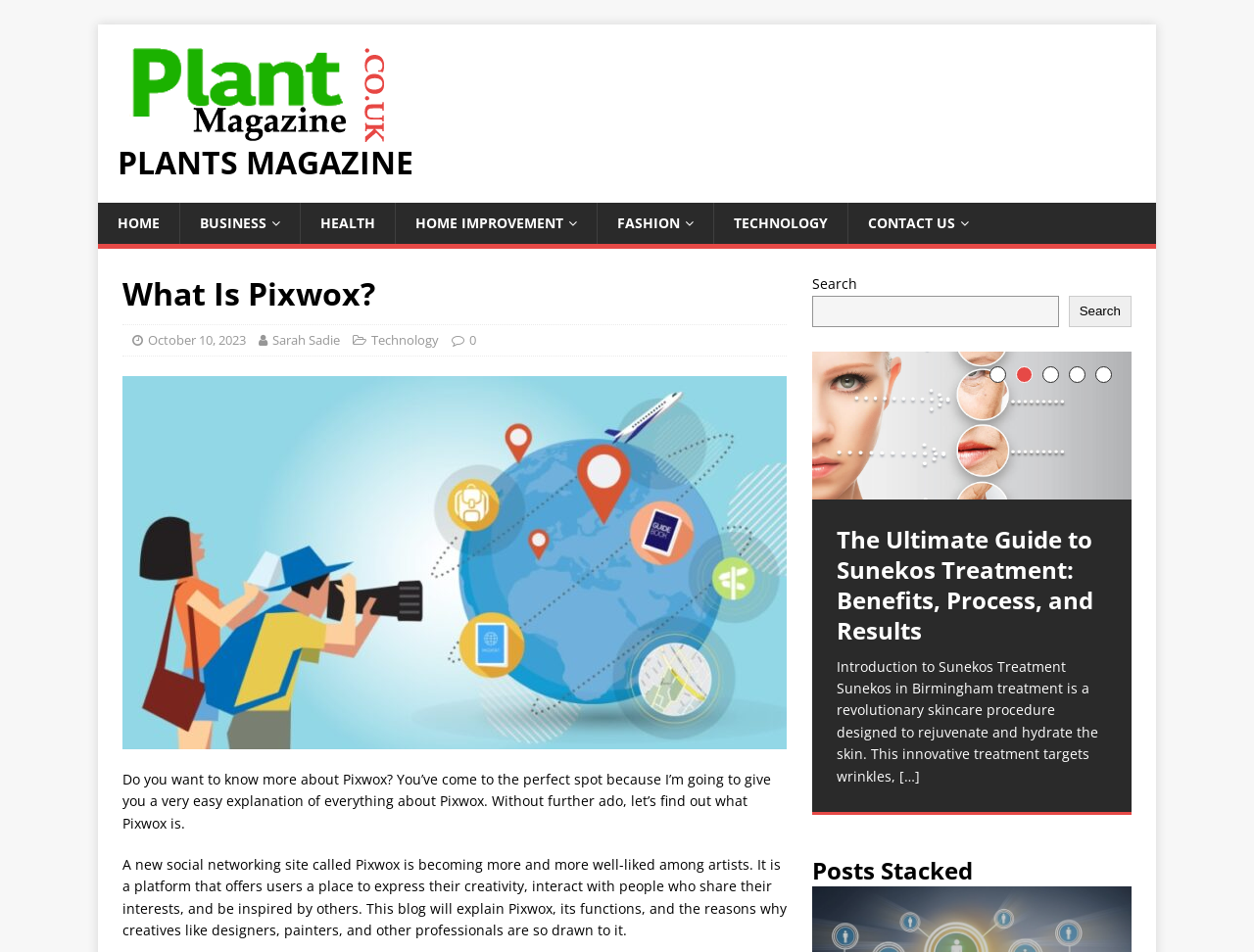Kindly determine the bounding box coordinates for the clickable area to achieve the given instruction: "Click the 'CONTACT US' link".

[0.676, 0.213, 0.788, 0.257]